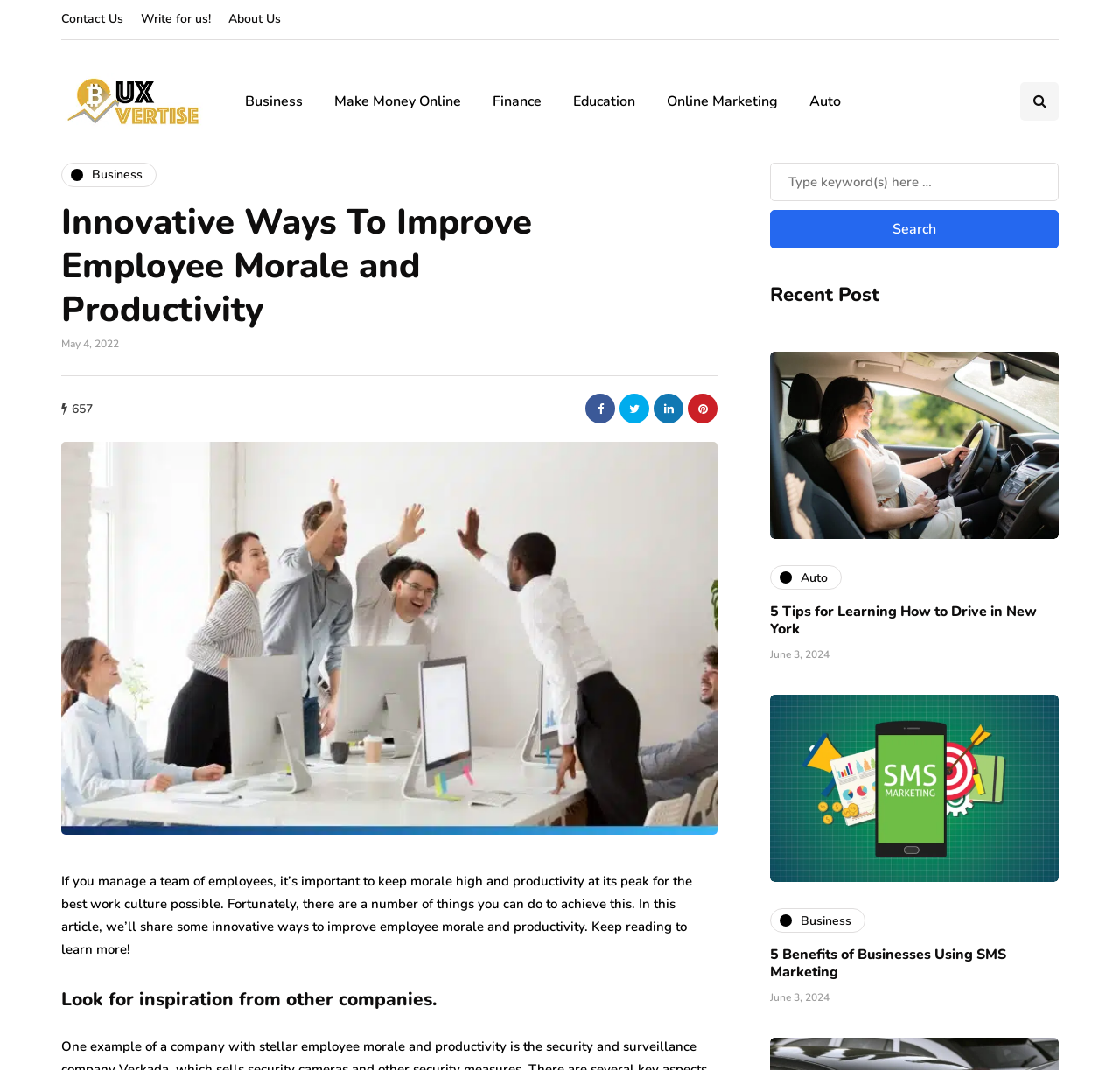Provide the bounding box coordinates for the specified HTML element described in this description: "Business". The coordinates should be four float numbers ranging from 0 to 1, in the format [left, top, right, bottom].

[0.055, 0.152, 0.14, 0.175]